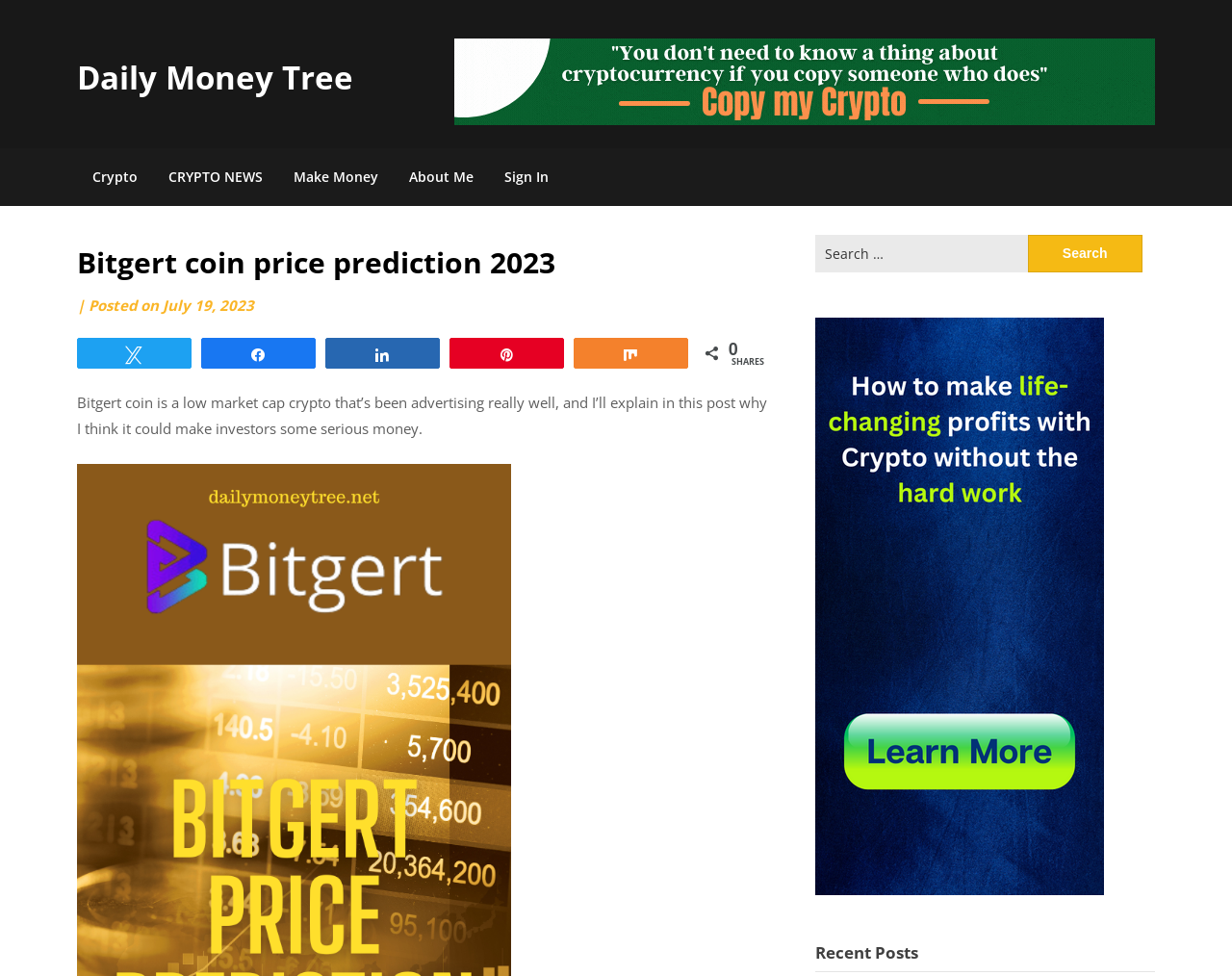Answer the following query concisely with a single word or phrase:
Who is the author of the post?

srdjanrepic